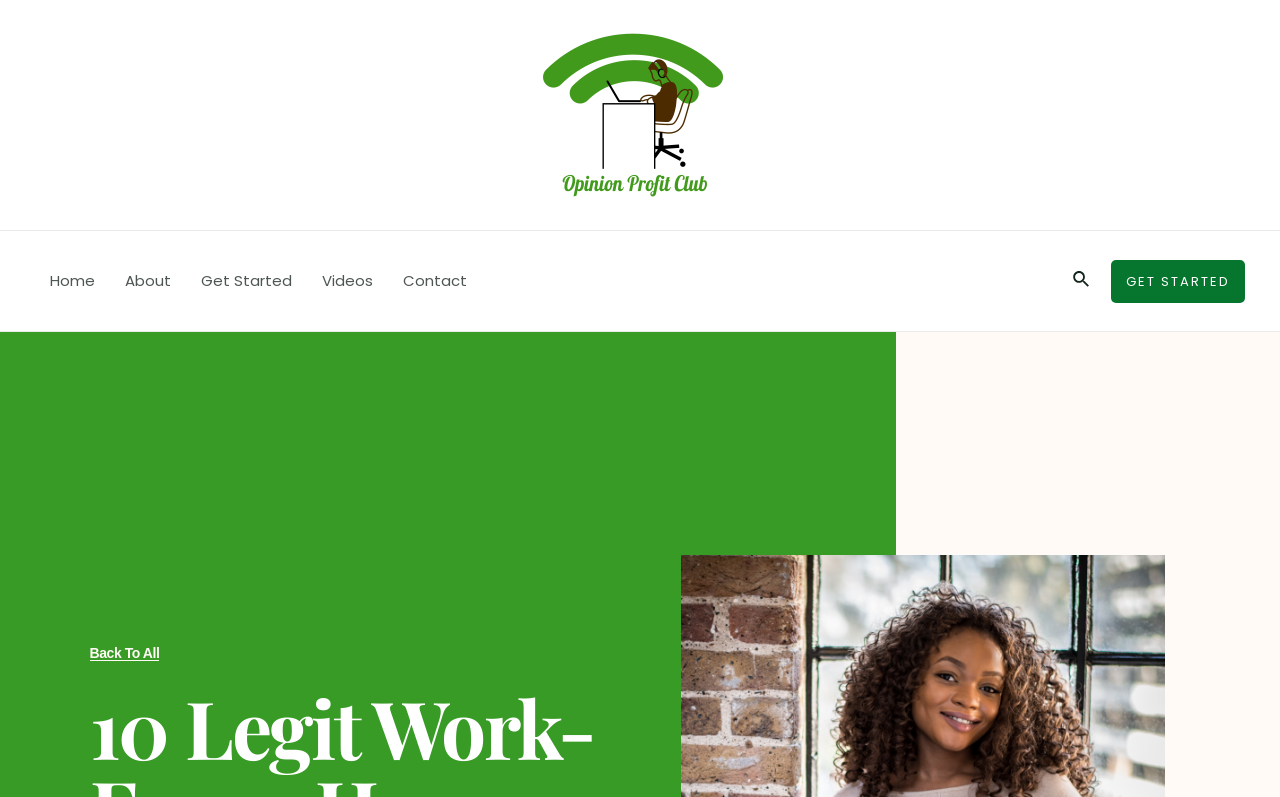How many main sections are there on the webpage?
Examine the screenshot and reply with a single word or phrase.

3